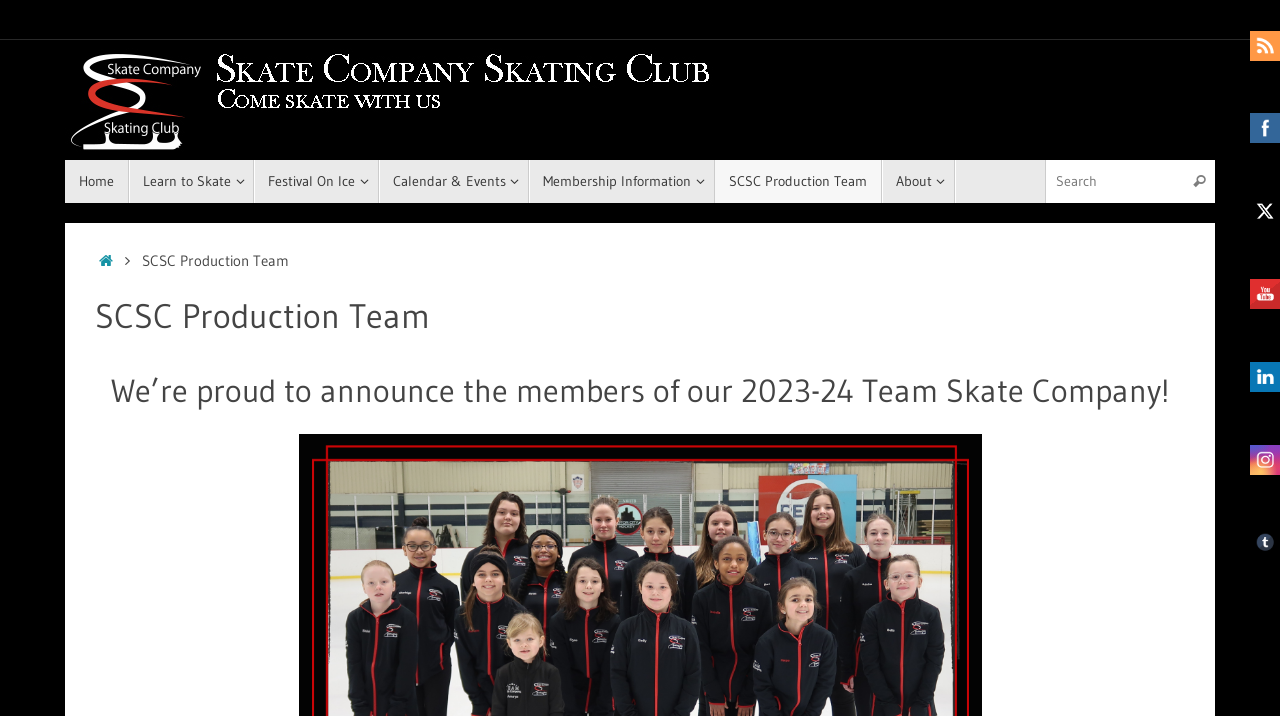With reference to the image, please provide a detailed answer to the following question: What is the purpose of the search box?

The search box is located at the top right corner of the webpage, and it has a button labeled 'Search' and a placeholder text 'Search for:', indicating that it is used to search for content within the website.